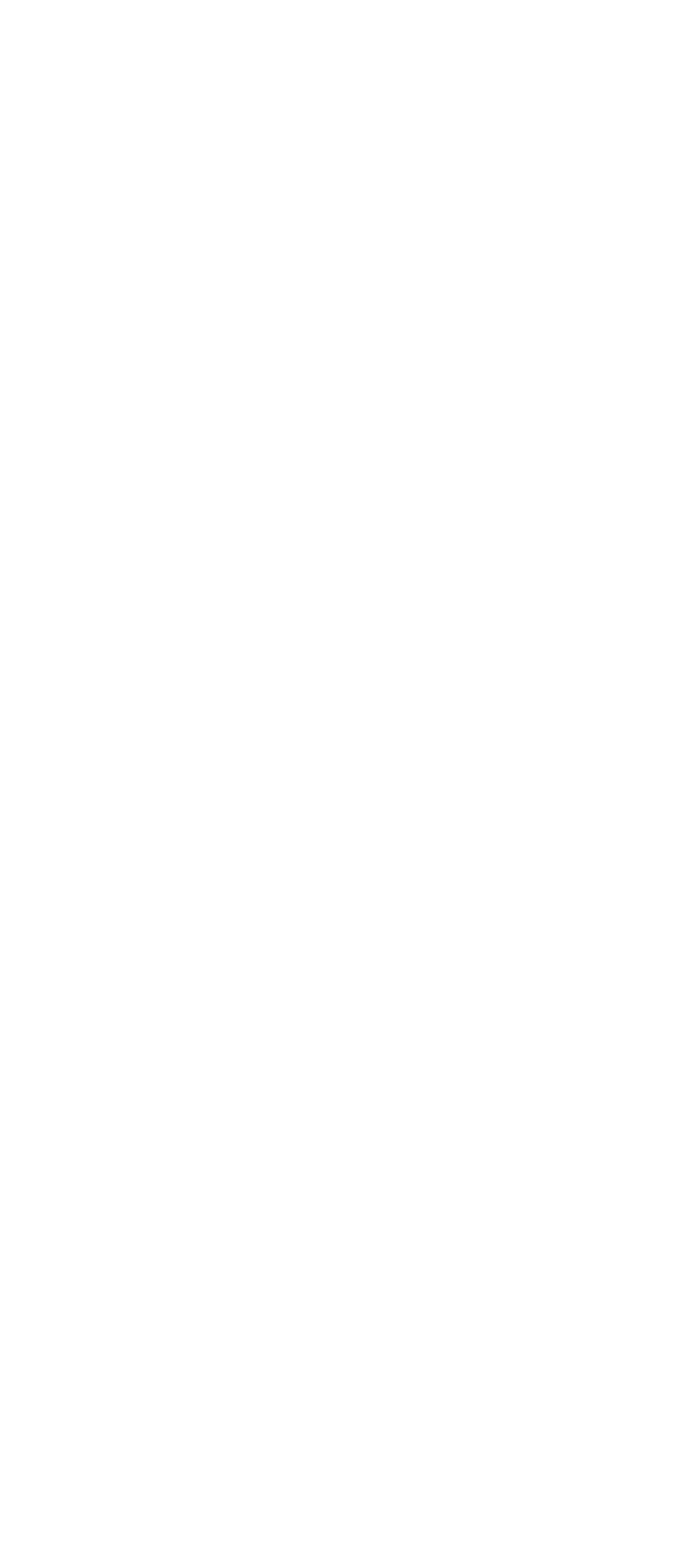Respond with a single word or short phrase to the following question: 
What is the purpose of the website?

Roleplaying game inspiration